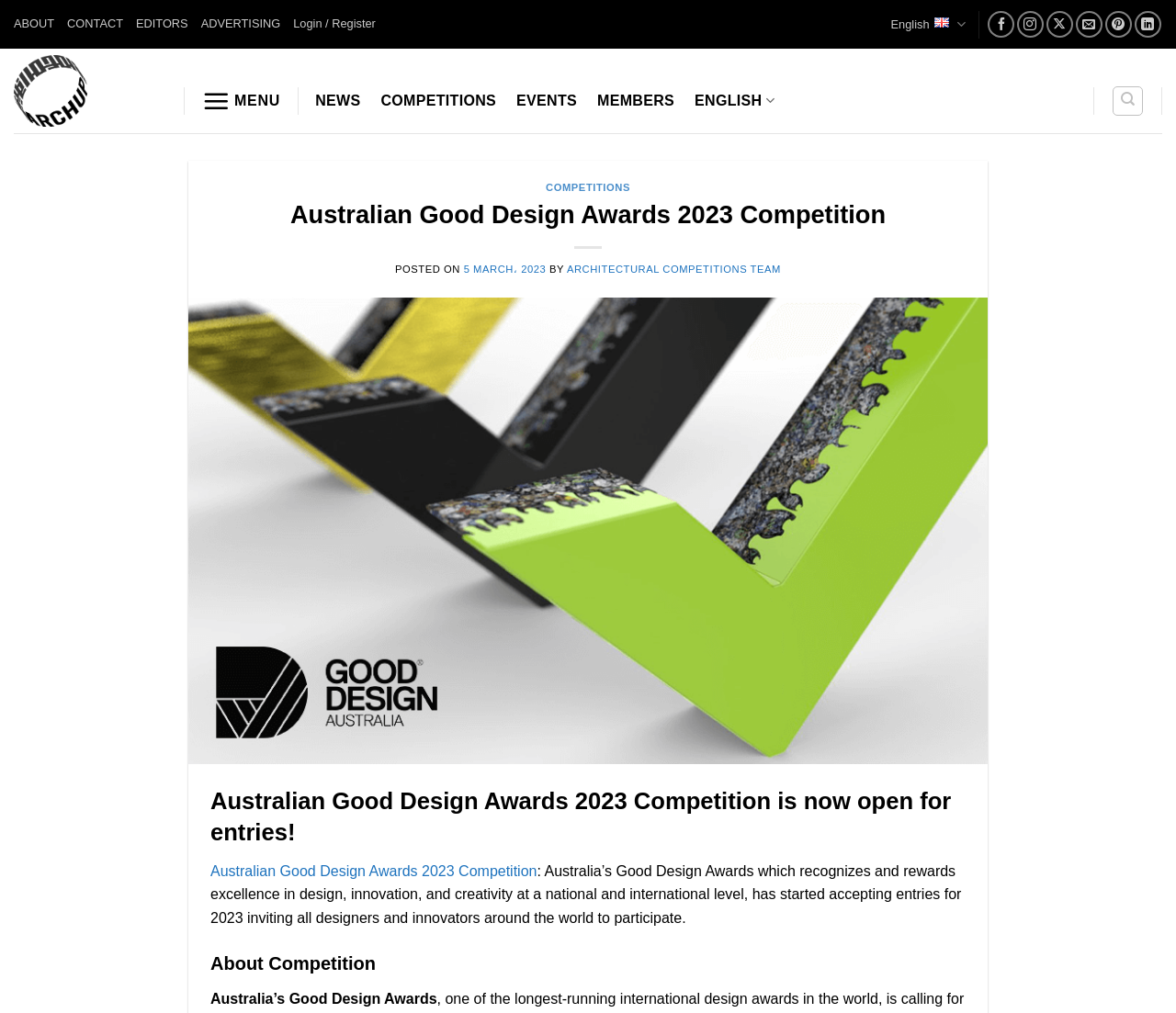Give an in-depth explanation of the webpage layout and content.

The webpage is about the "Australian Good Design Awards 2023 Competition" on Archup's website, which is available in both English and Arabic. 

At the top left corner, there is a link to skip to the content. Next to it, there are several links to navigate to different sections of the website, including "ABOUT", "CONTACT", "EDITORS", "ADVERTISING", and "Login / Register". 

On the top right corner, there are links to switch between English and Arabic languages, as well as social media links to follow Archup on Facebook, Instagram, X, Pinterest, LinkedIn, and to send an email. 

Below the navigation links, there is a logo of Archup with a link to the website's homepage. Next to it, there is a menu link that expands to show more options. 

The main content of the webpage is divided into sections. The first section has a heading "COMPETITIONS" and a subheading "Australian Good Design Awards 2023 Competition". Below it, there is a posted date "5 MARCH، 2023" and the author "ARCHITECTURAL COMPETITIONS TEAM". 

The main content of the competition is described in a paragraph, which explains that the Australian Good Design Awards recognizes and rewards excellence in design, innovation, and creativity at a national and international level, and invites all designers and innovators around the world to participate. 

There is also a section with a heading "About Competition" at the bottom of the page.